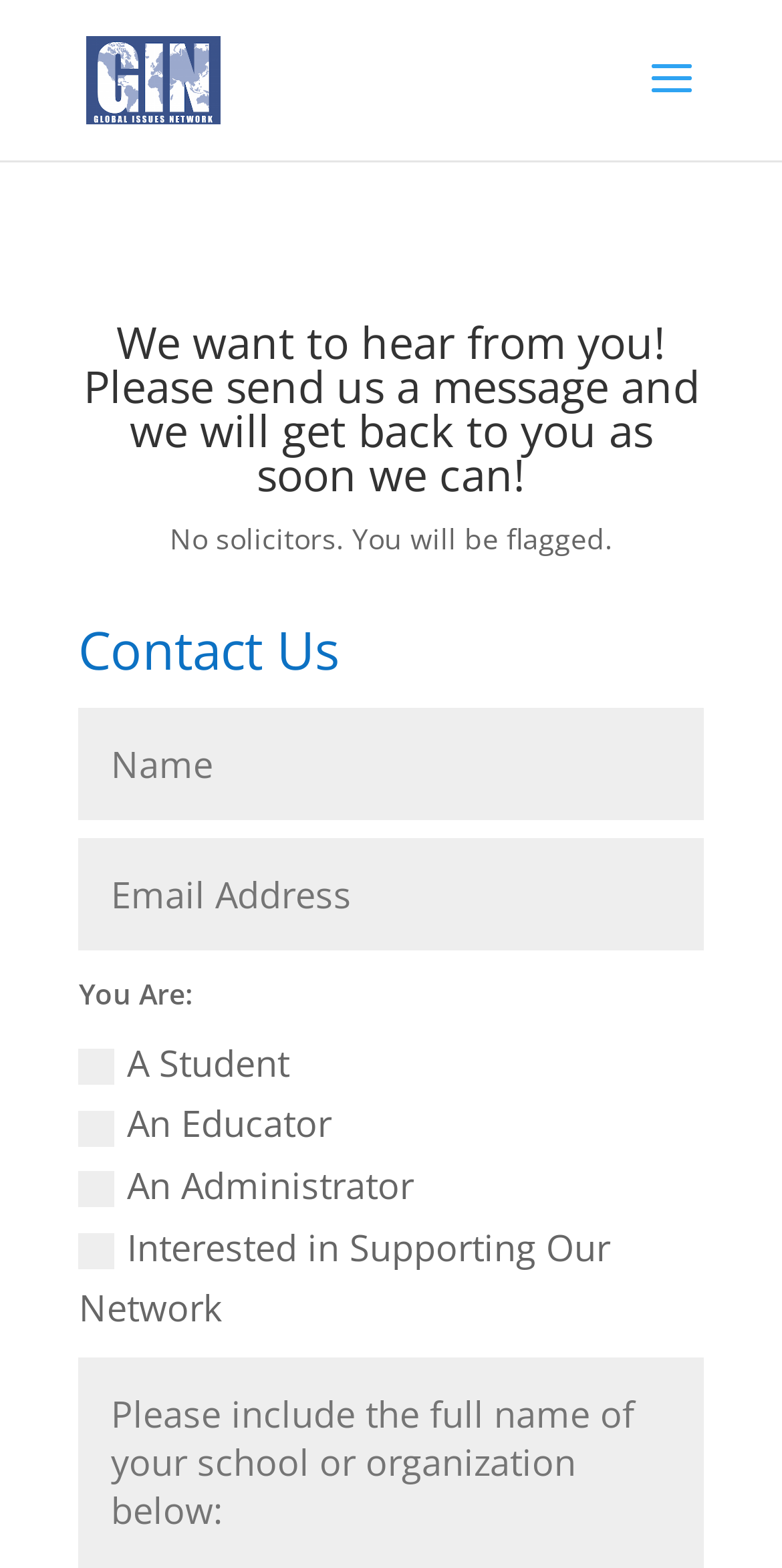Please respond to the question with a concise word or phrase:
How many textboxes are available on the page?

2